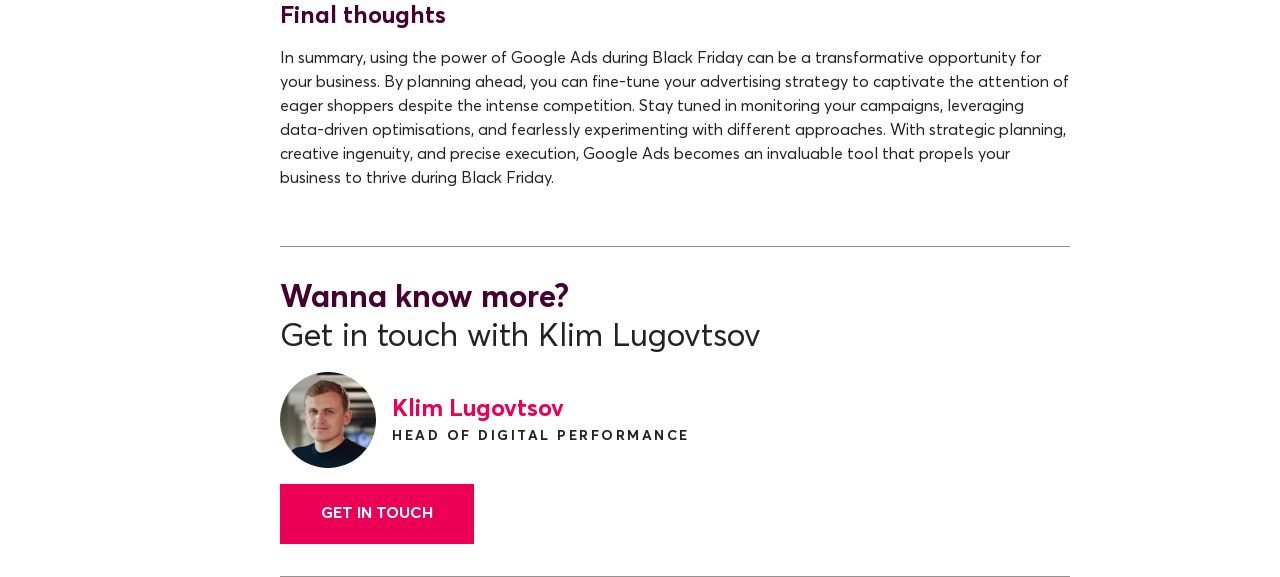What is the call-to-action at the bottom of the webpage?
Use the information from the screenshot to give a comprehensive response to the question.

The webpage has a link at the bottom with the text 'GET IN TOUCH', which is a call-to-action for the reader to get in touch with Klim Lugovtsov or the company.